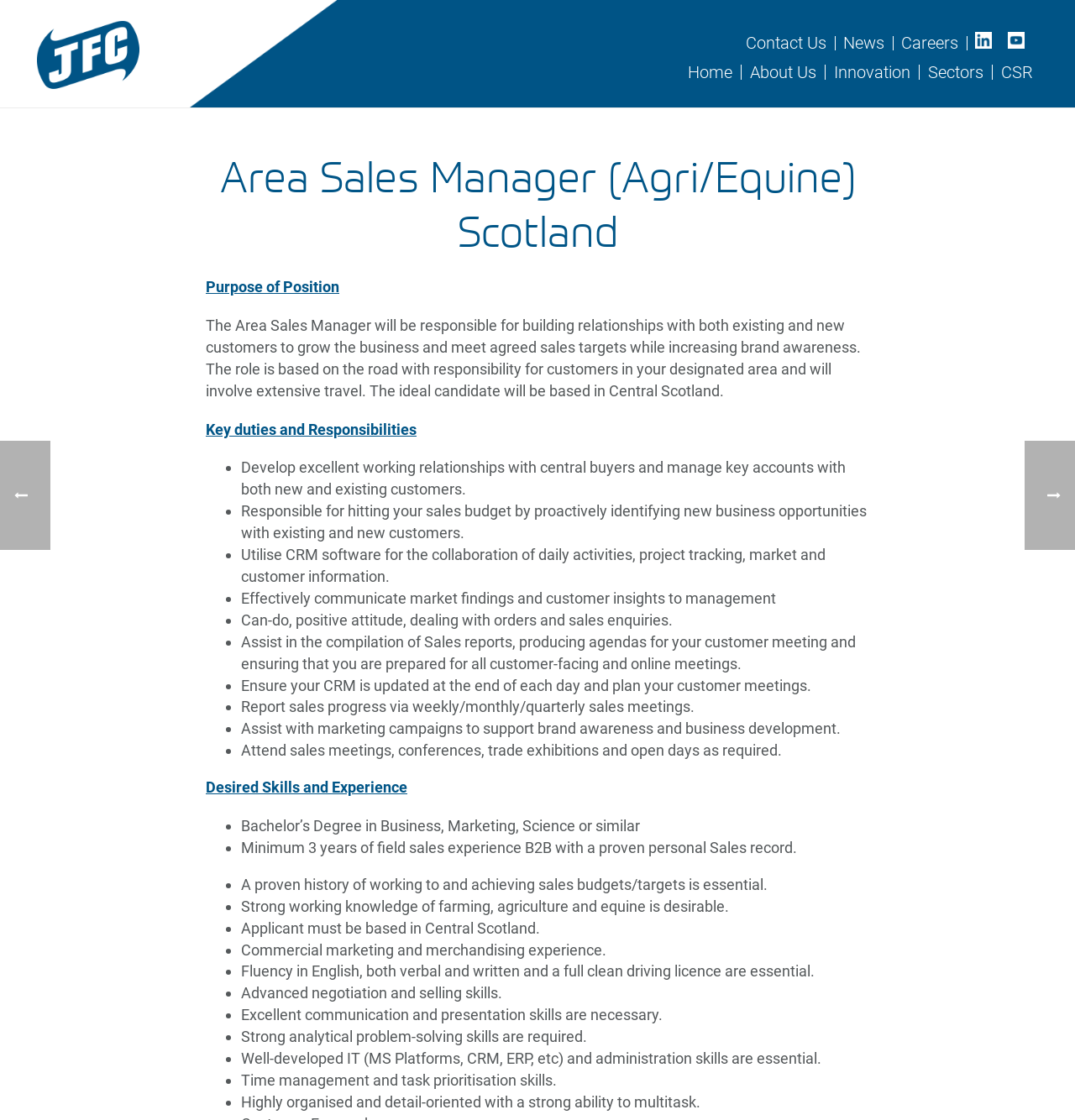Use the details in the image to answer the question thoroughly: 
Is a full clean driving licence required for the Area Sales Manager position?

The webpage mentions that 'Fluency in English, both verbal and written and a full clean driving licence are essential' for the Area Sales Manager position, indicating that a full clean driving licence is a requirement.